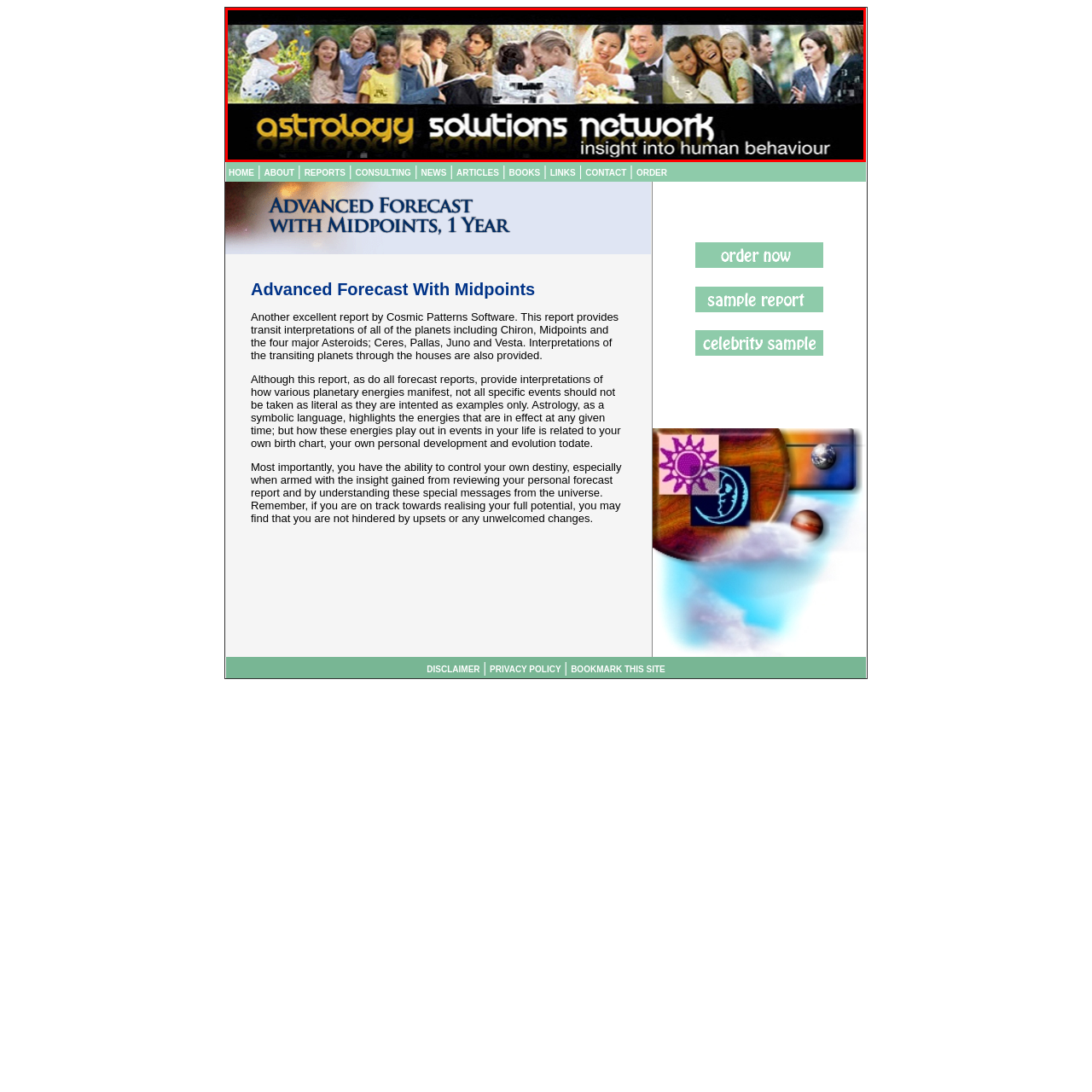What is the tone of the imagery?
Analyze the image marked by the red bounding box and respond with an in-depth answer considering the visual clues.

The vibrant images of families and friends suggest warmth and community, which creates an inviting atmosphere and implies that the network's services are approachable and welcoming.